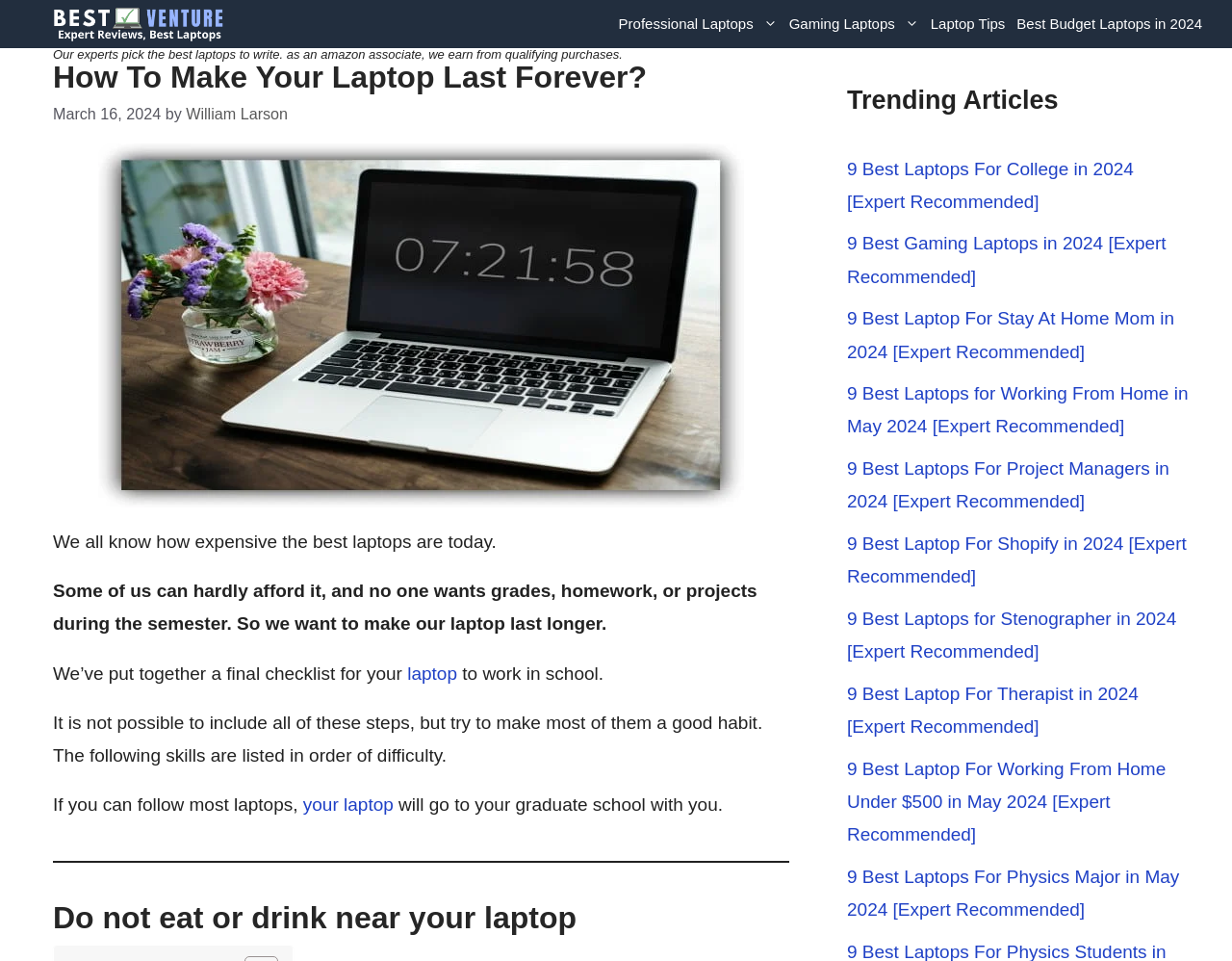Highlight the bounding box coordinates of the element that should be clicked to carry out the following instruction: "Navigate to 'Laptop Tips'". The coordinates must be given as four float numbers ranging from 0 to 1, i.e., [left, top, right, bottom].

[0.751, 0.008, 0.821, 0.042]